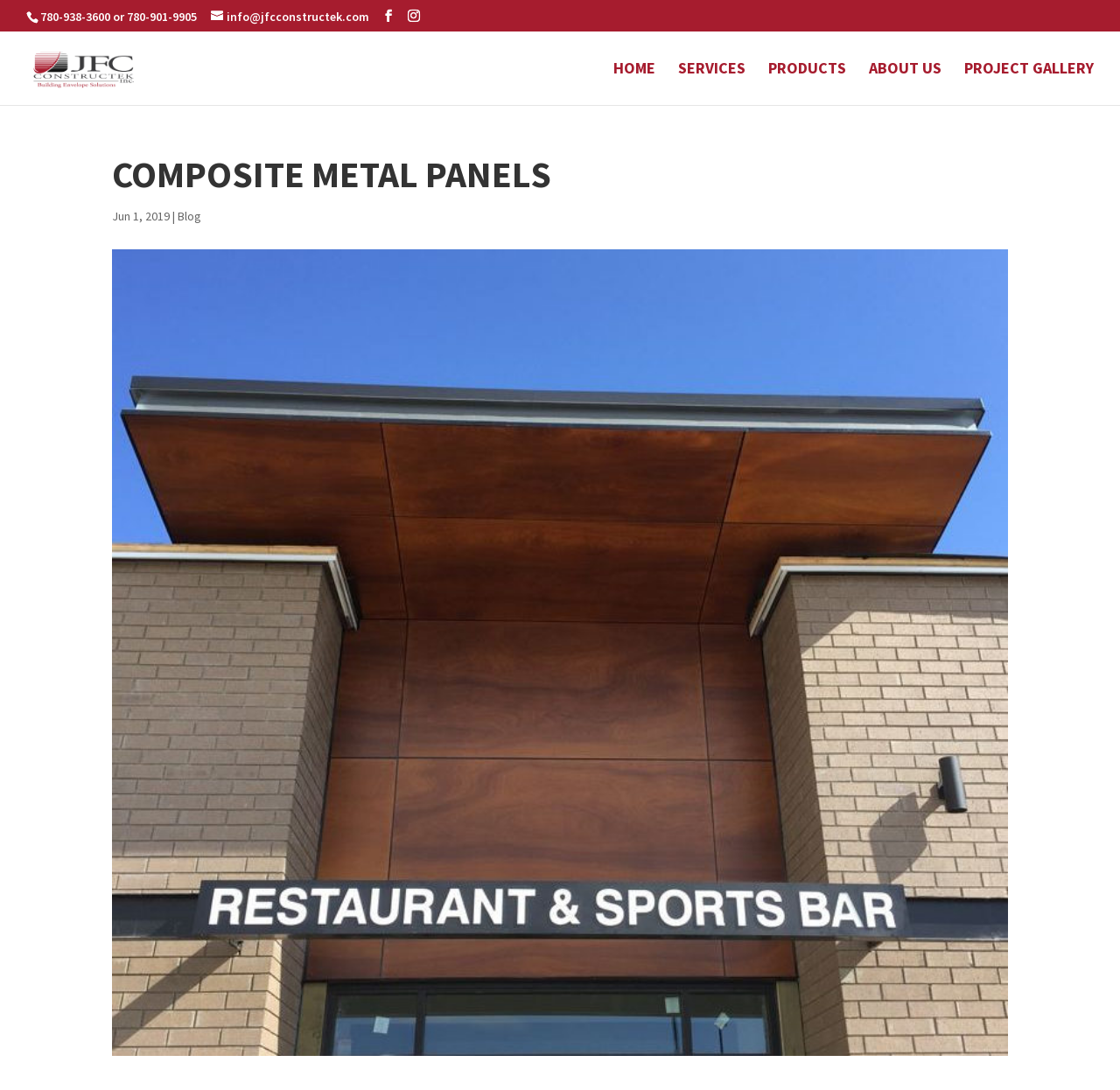Please use the details from the image to answer the following question comprehensively:
What is the email address listed?

I found the email address listed on the webpage, which is info@jfcconstructek.com, represented by the icon .